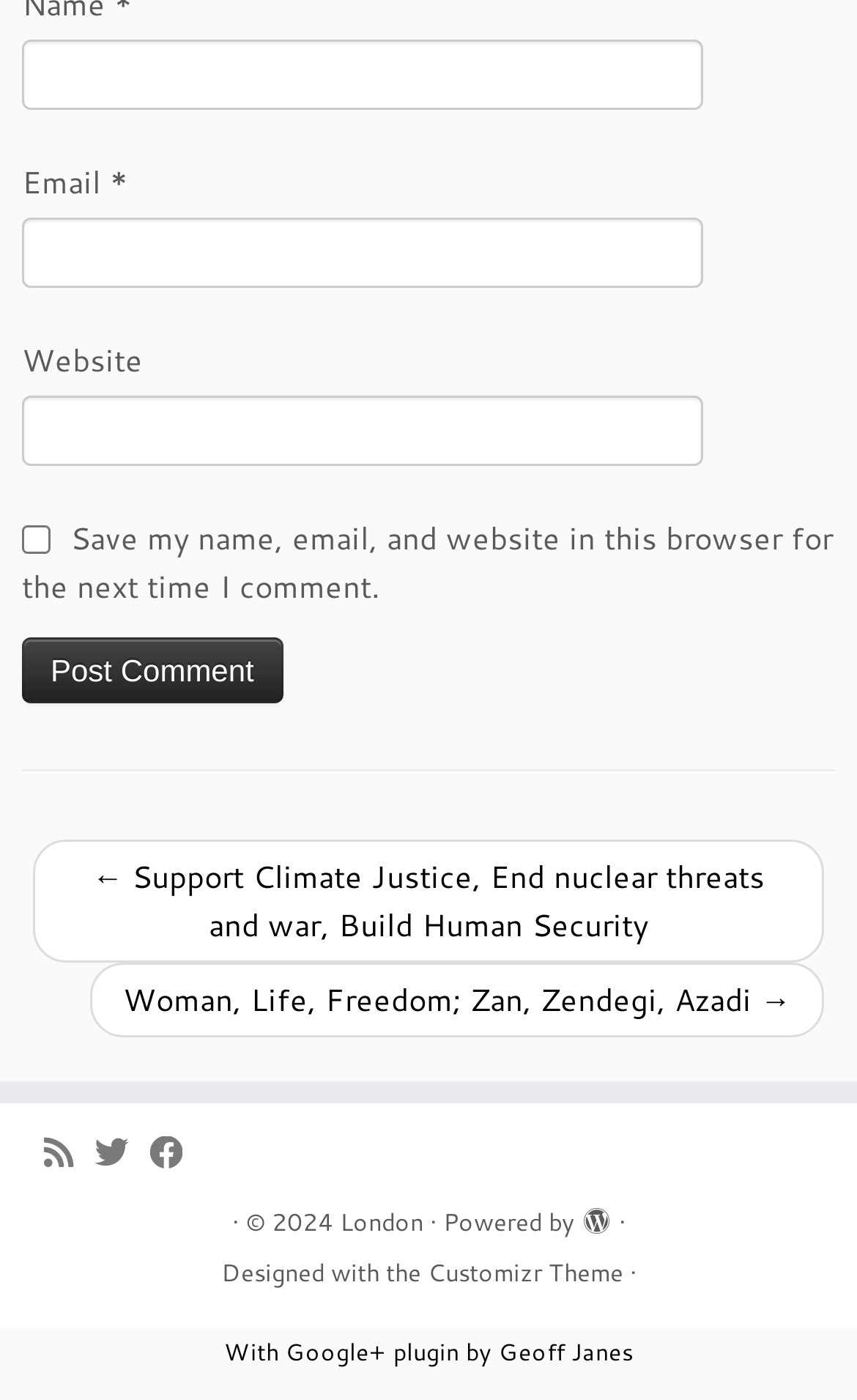What is the text of the first link?
Respond to the question with a single word or phrase according to the image.

Support Climate Justice